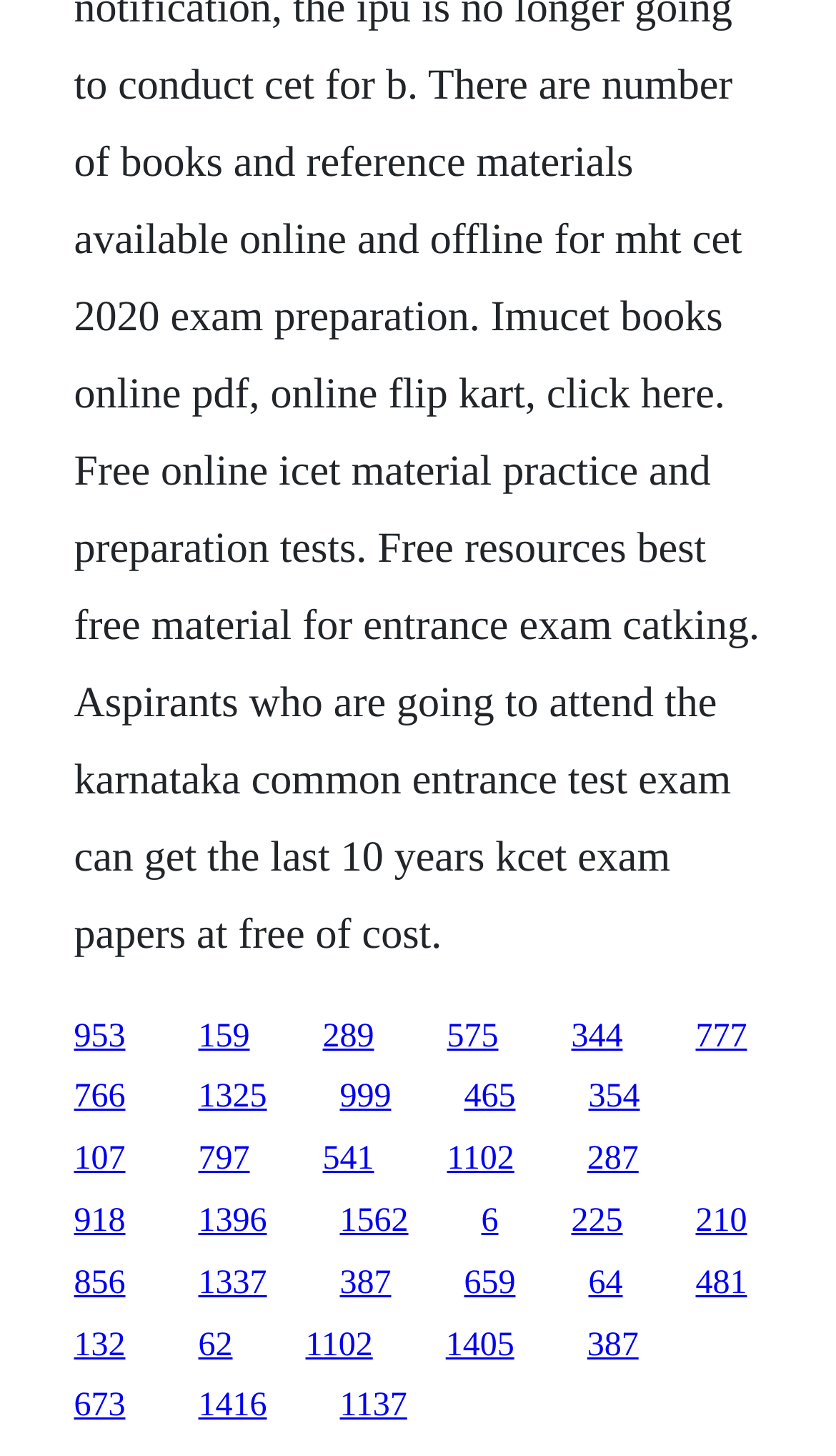How many links are on the webpage?
Using the image, answer in one word or phrase.

30